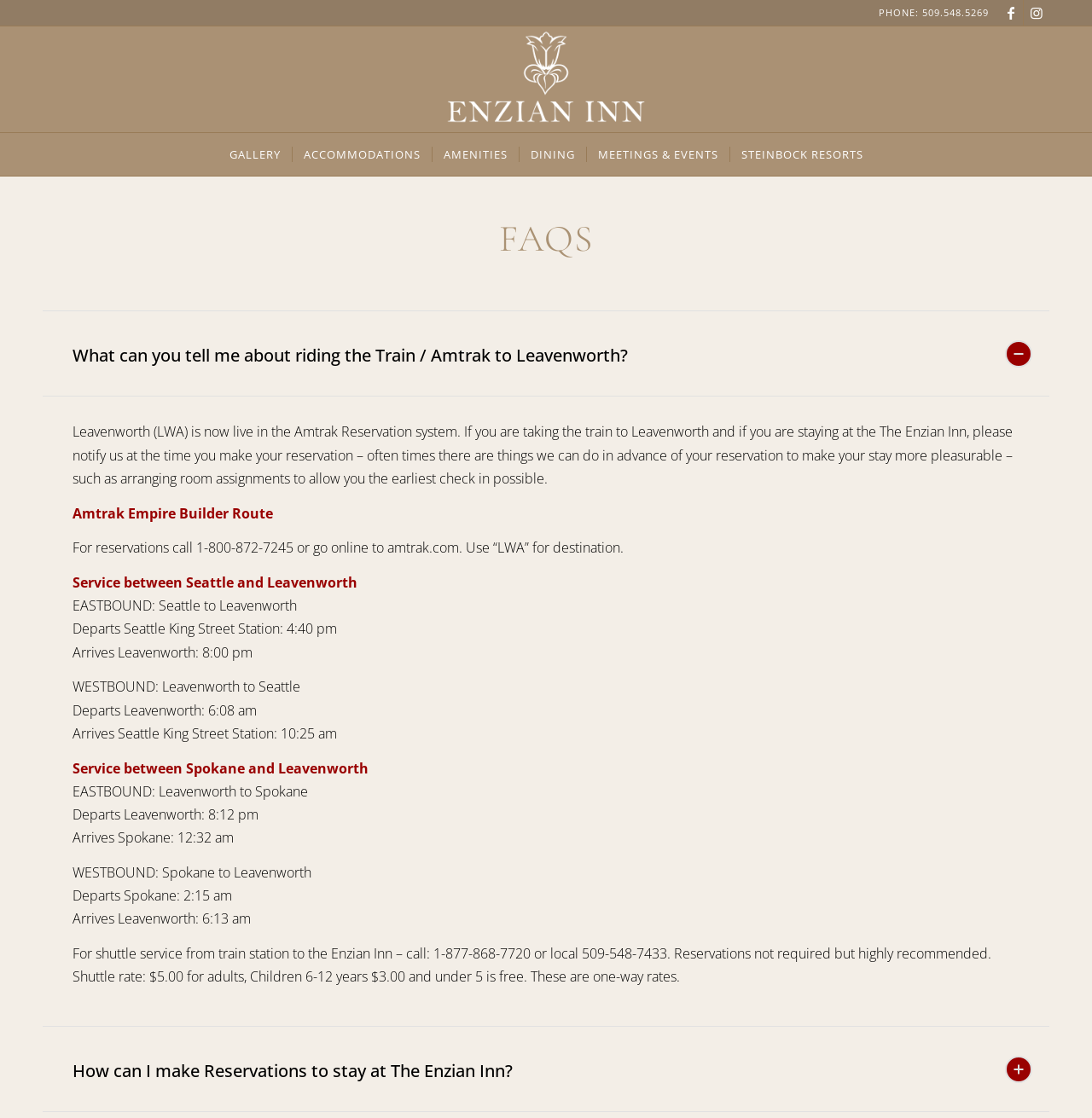What is the destination code for Leavenworth in Amtrak Reservation system?
Please provide a single word or phrase answer based on the image.

LWA